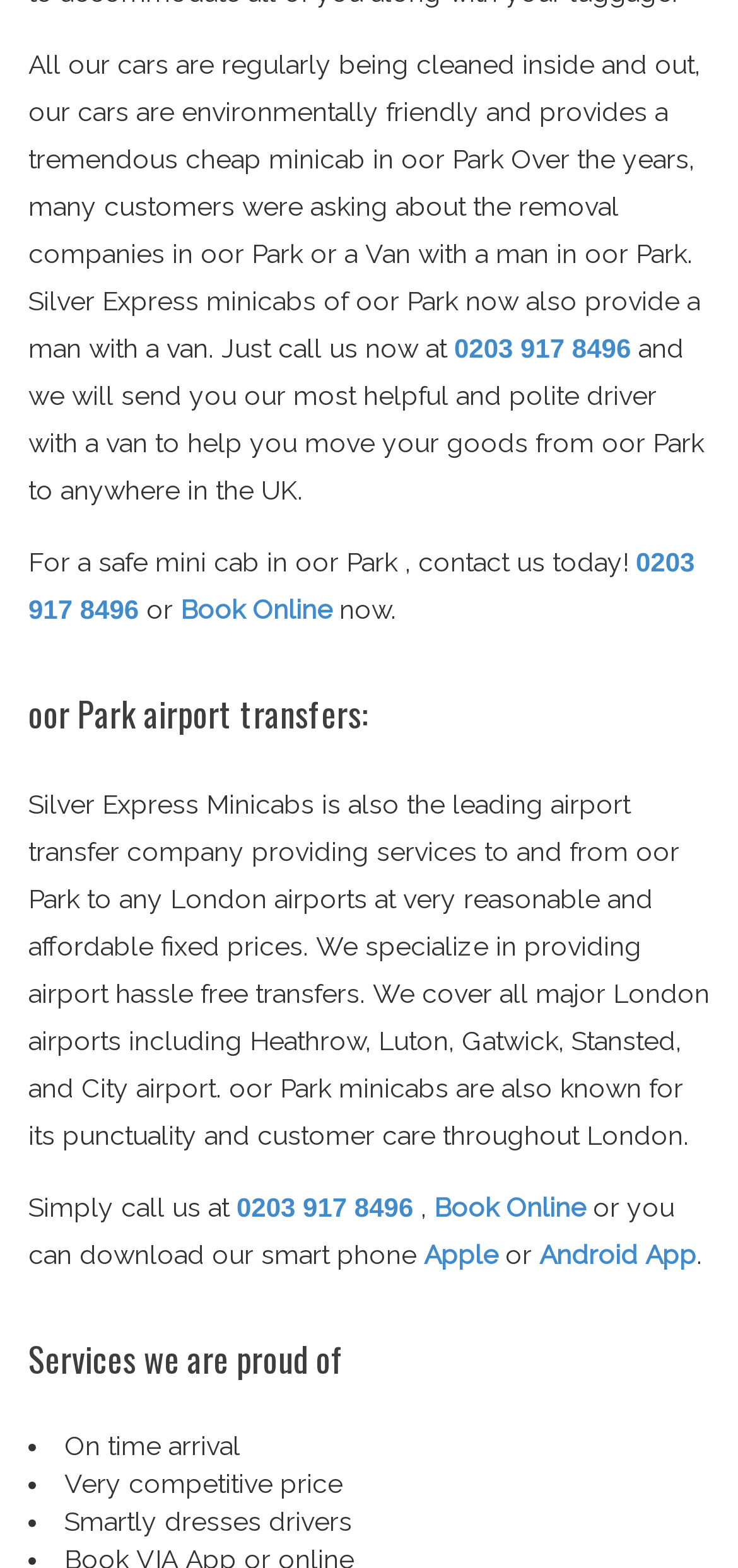Can I book online?
Refer to the image and provide a one-word or short phrase answer.

Yes